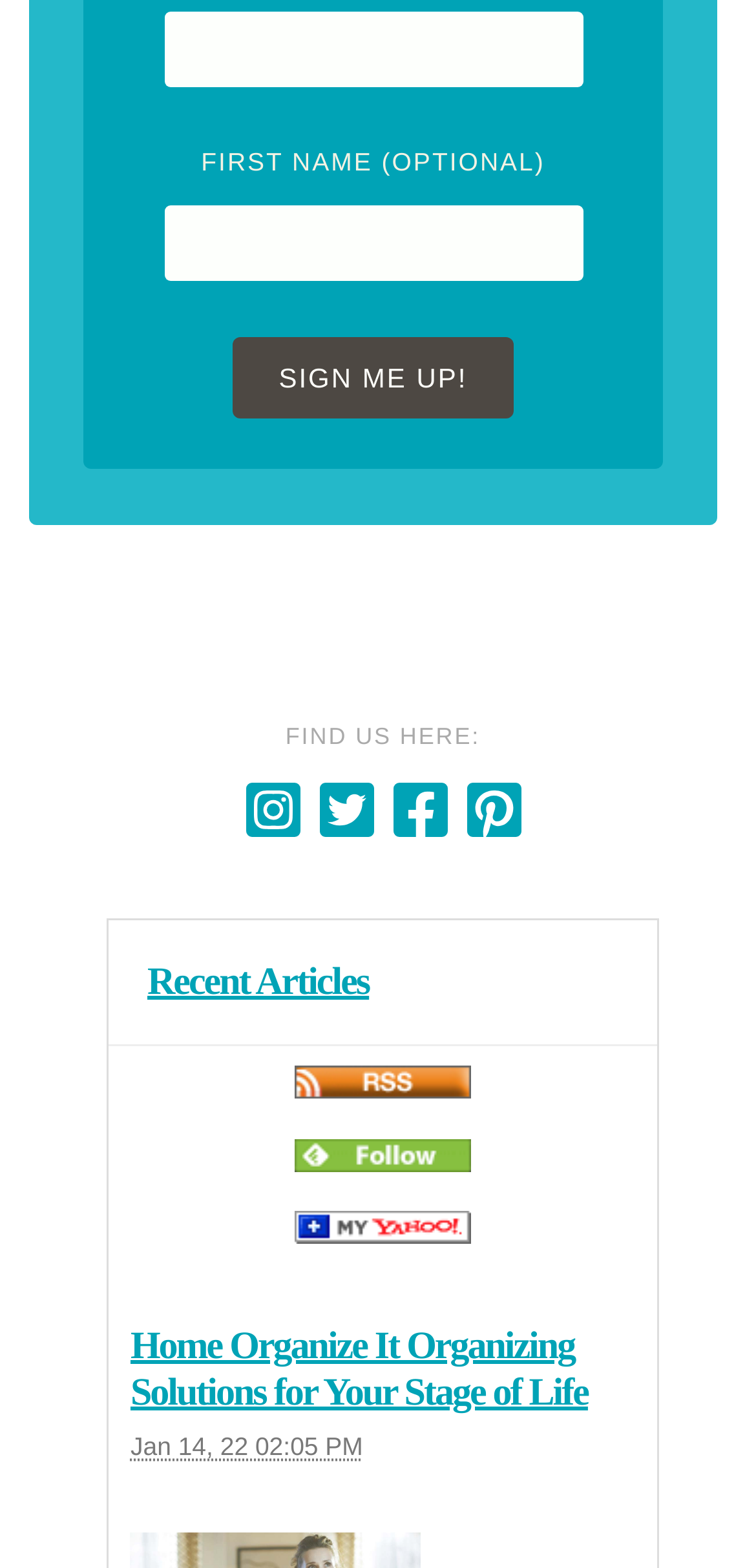Please give a concise answer to this question using a single word or phrase: 
What is the purpose of the 'SIGN ME UP!' button?

To sign up